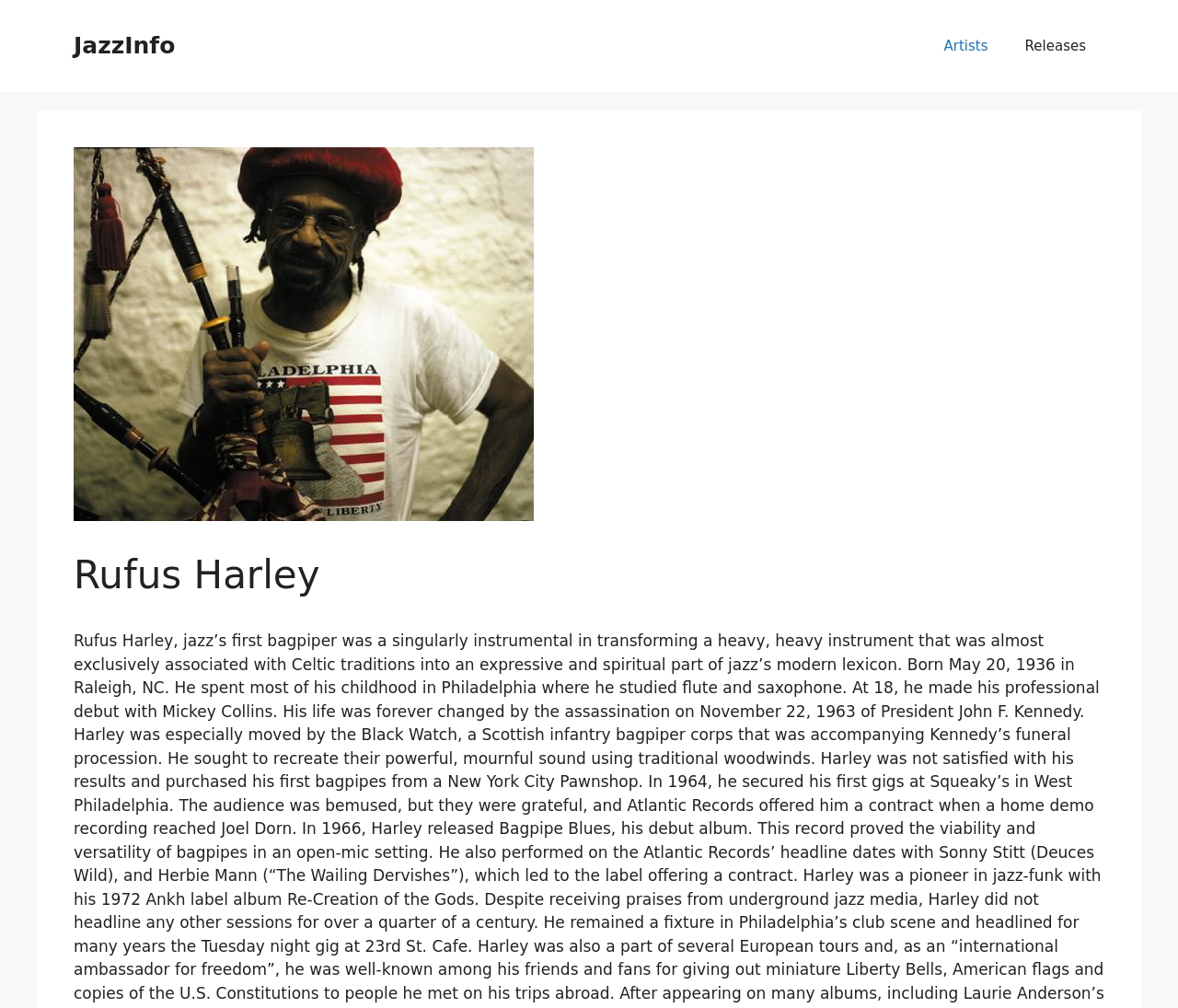What is the position of the 'JazzInfo' link?
Answer with a single word or short phrase according to what you see in the image.

Top left